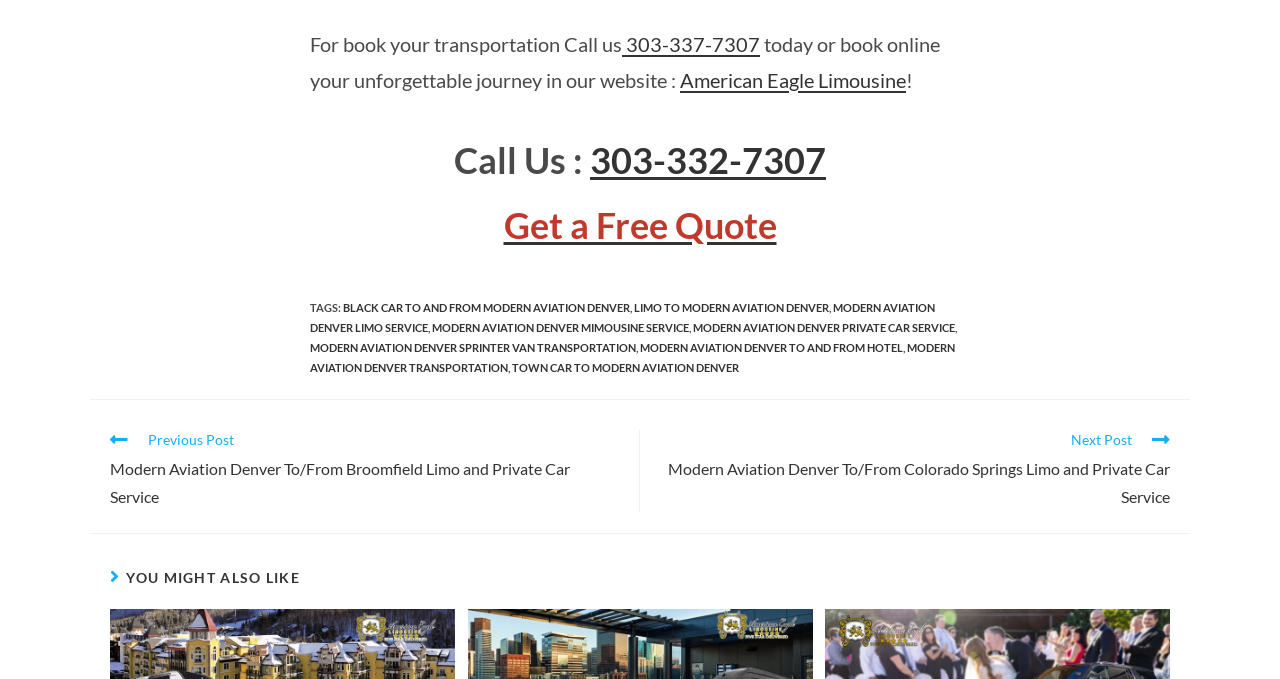Find the bounding box coordinates of the UI element according to this description: "Modern Aviation Denver Transportation".

[0.242, 0.502, 0.746, 0.55]